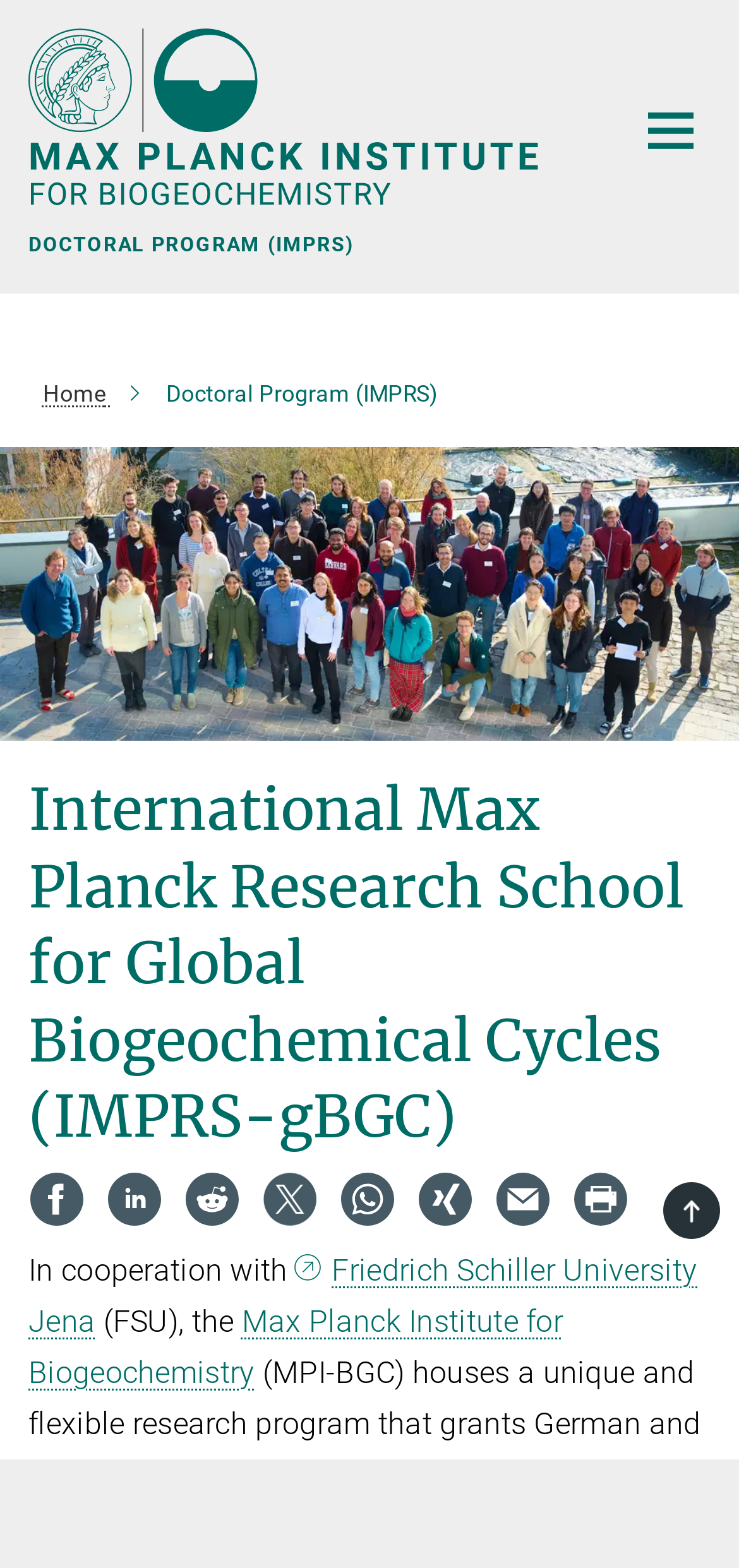From the element description: "Friedrich Schiller University Jena", extract the bounding box coordinates of the UI element. The coordinates should be expressed as four float numbers between 0 and 1, in the order [left, top, right, bottom].

[0.038, 0.798, 0.944, 0.854]